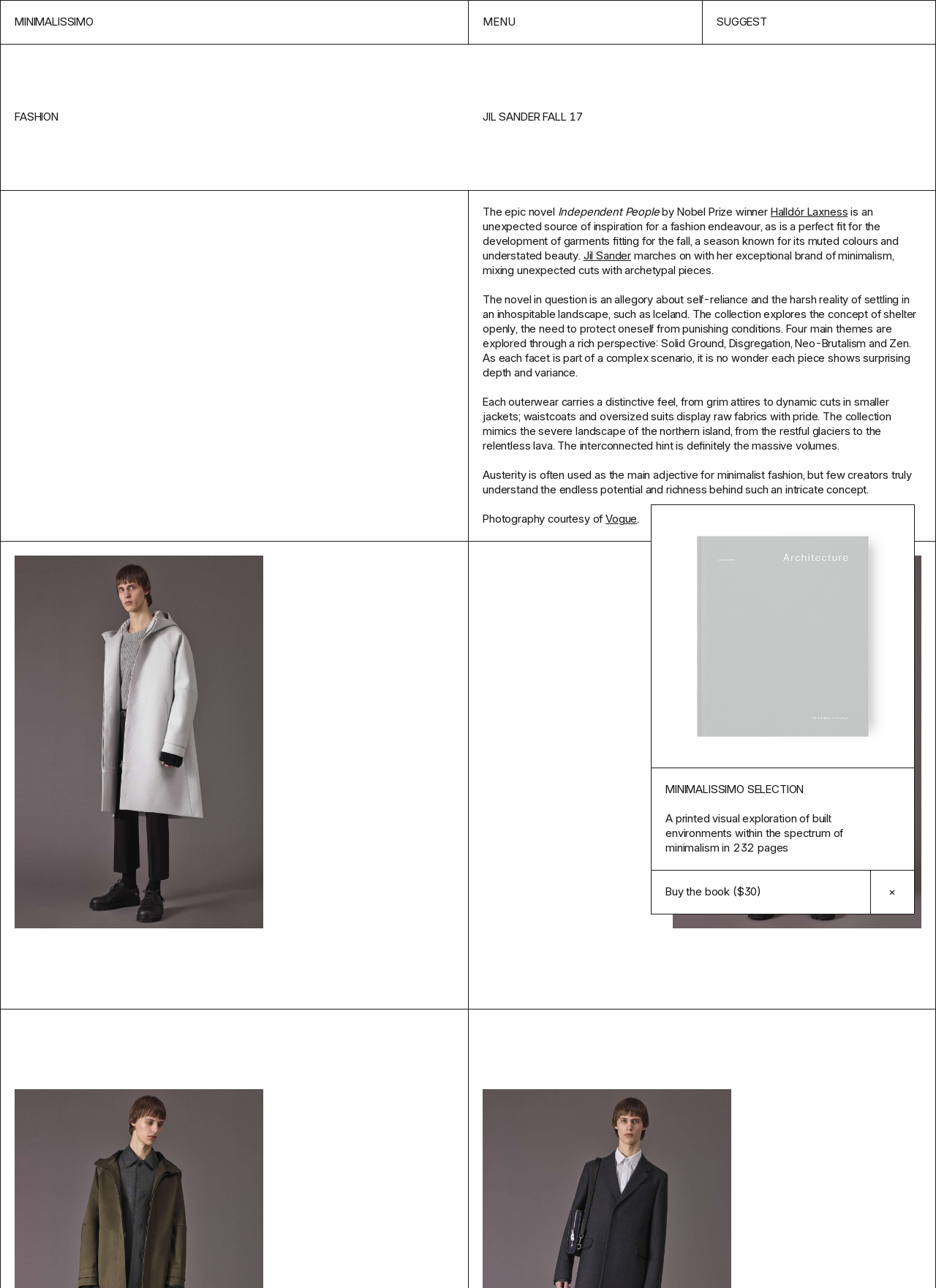From the webpage screenshot, predict the bounding box of the UI element that matches this description: "Halldór Laxness".

[0.823, 0.159, 0.906, 0.17]